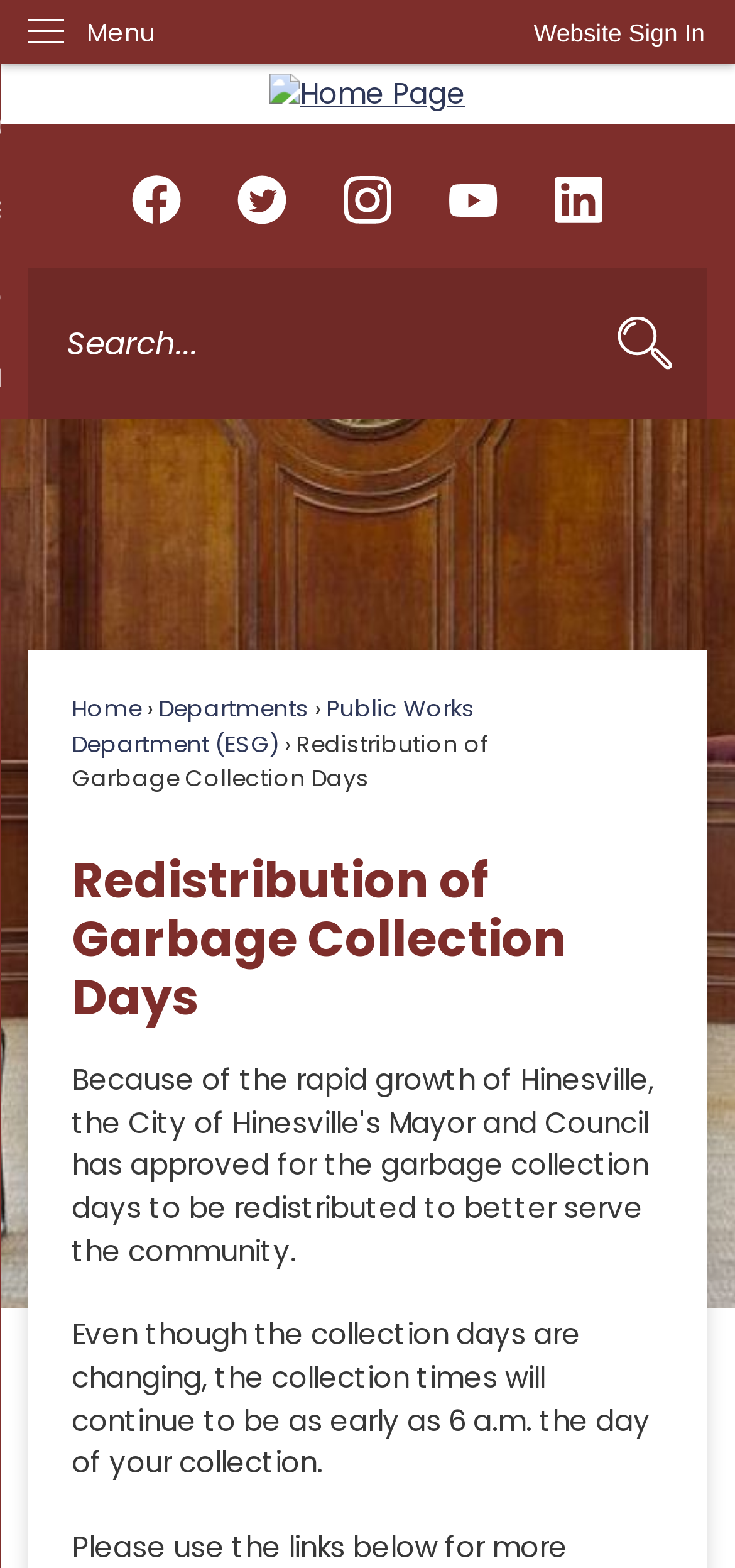Extract the bounding box coordinates of the UI element described: "parent_node: Offerings". Provide the coordinates in the format [left, top, right, bottom] with values ranging from 0 to 1.

None